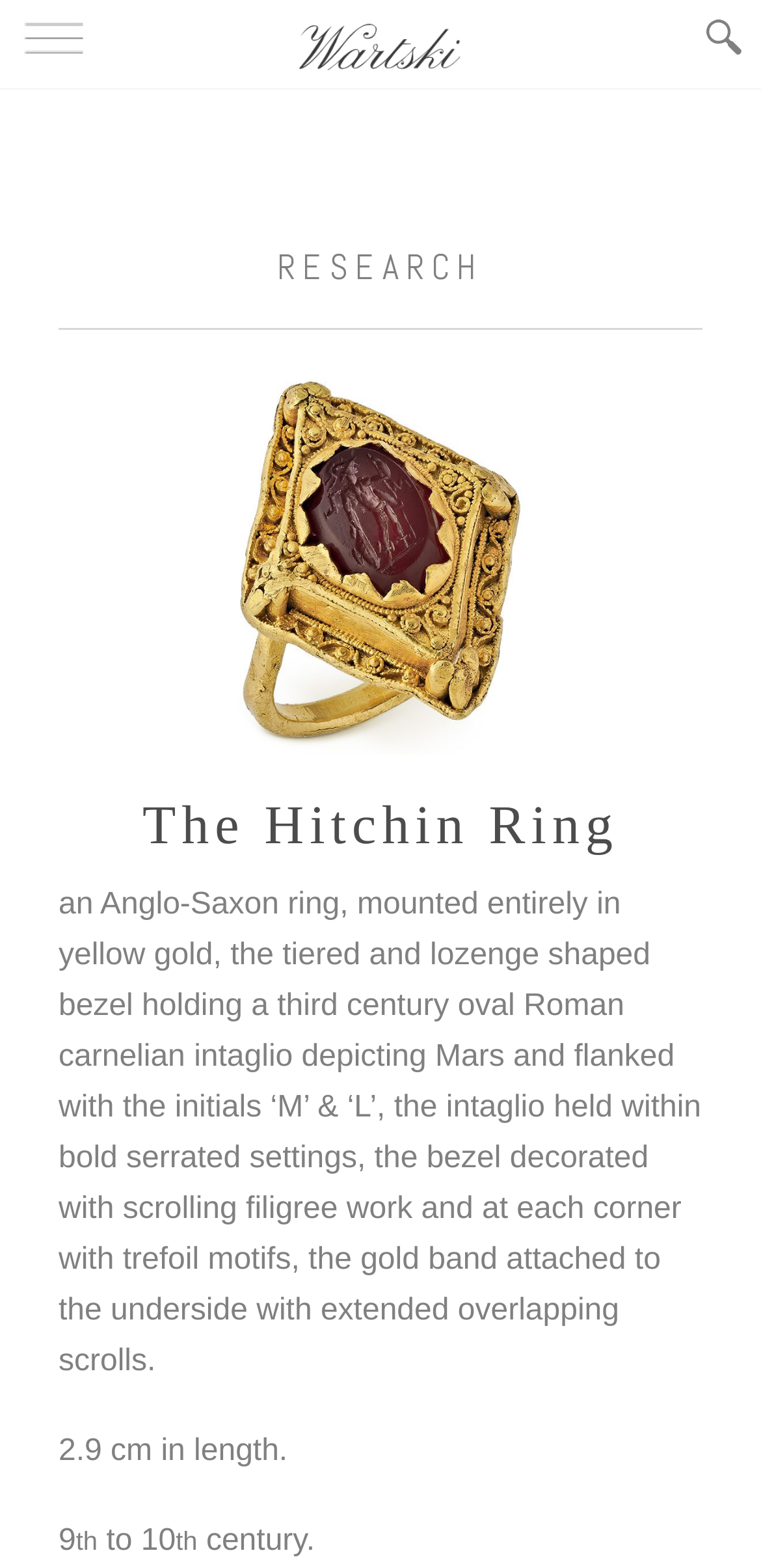Give the bounding box coordinates for this UI element: "Research". The coordinates should be four float numbers between 0 and 1, arranged as [left, top, right, bottom].

[0.077, 0.157, 0.923, 0.209]